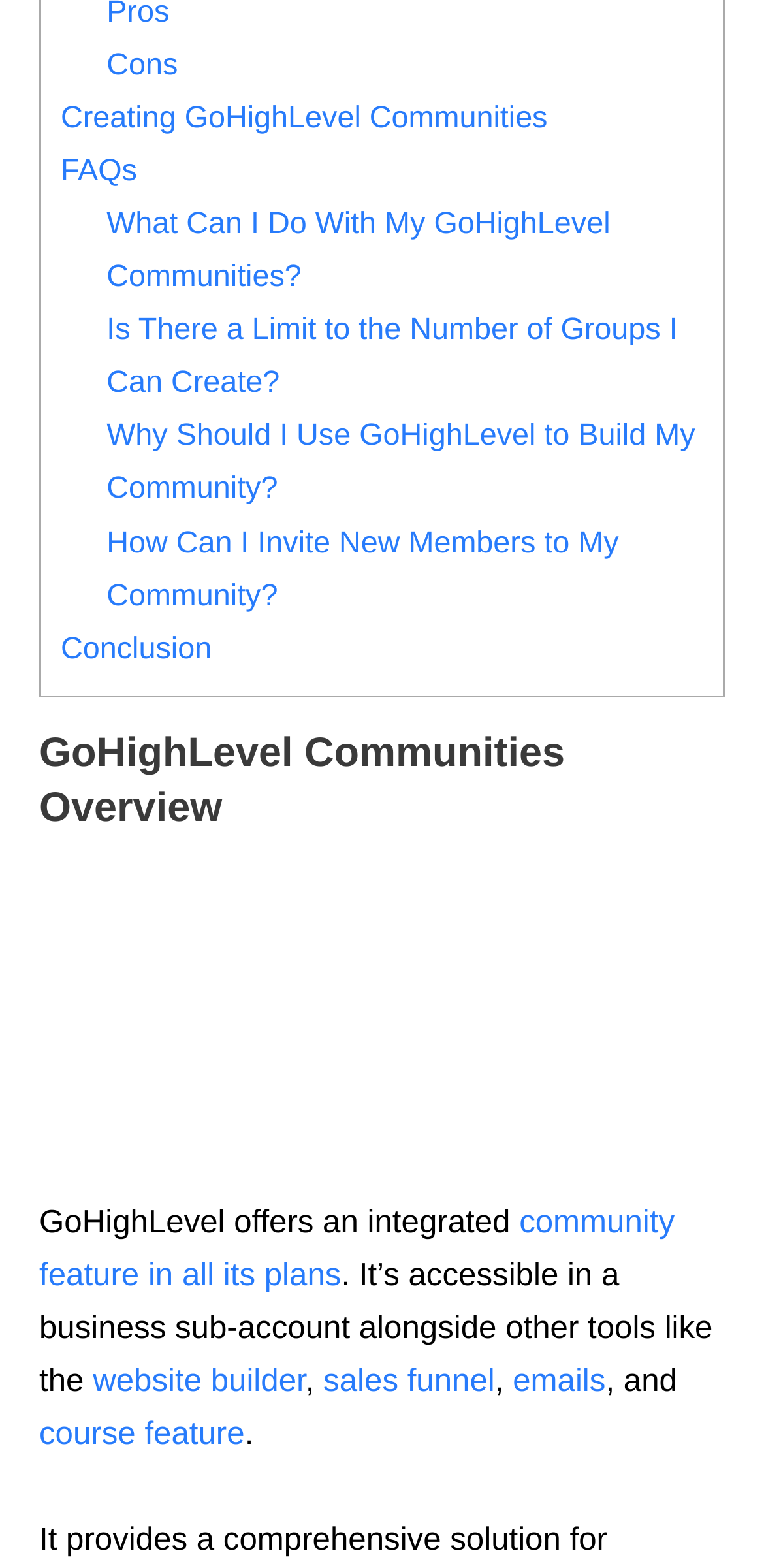Please determine the bounding box coordinates of the section I need to click to accomplish this instruction: "Click on 'Cons'".

[0.139, 0.031, 0.233, 0.052]